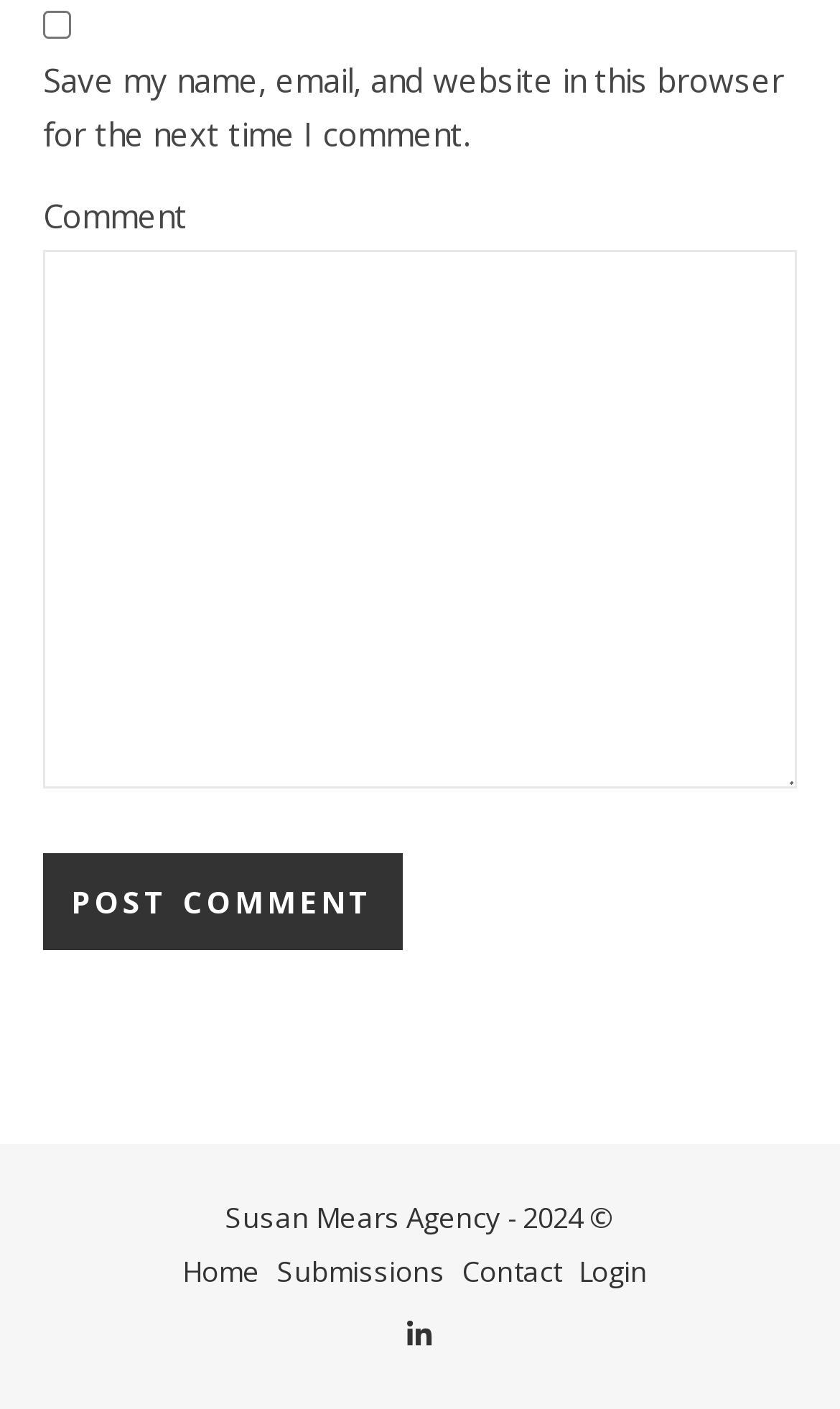Identify the bounding box for the element characterized by the following description: "Submissions".

[0.329, 0.889, 0.529, 0.916]